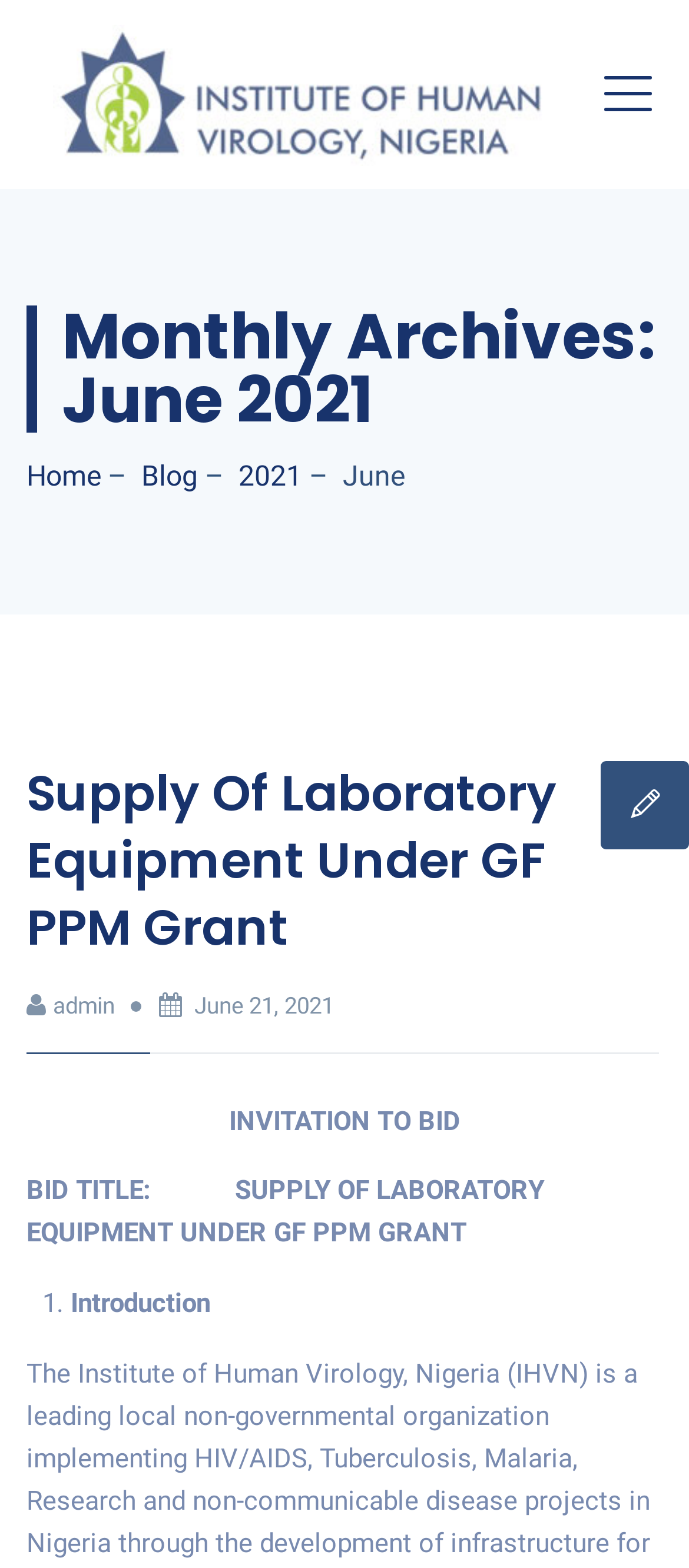What is the date of the latest article?
Answer the question based on the image using a single word or a brief phrase.

June 21, 2021